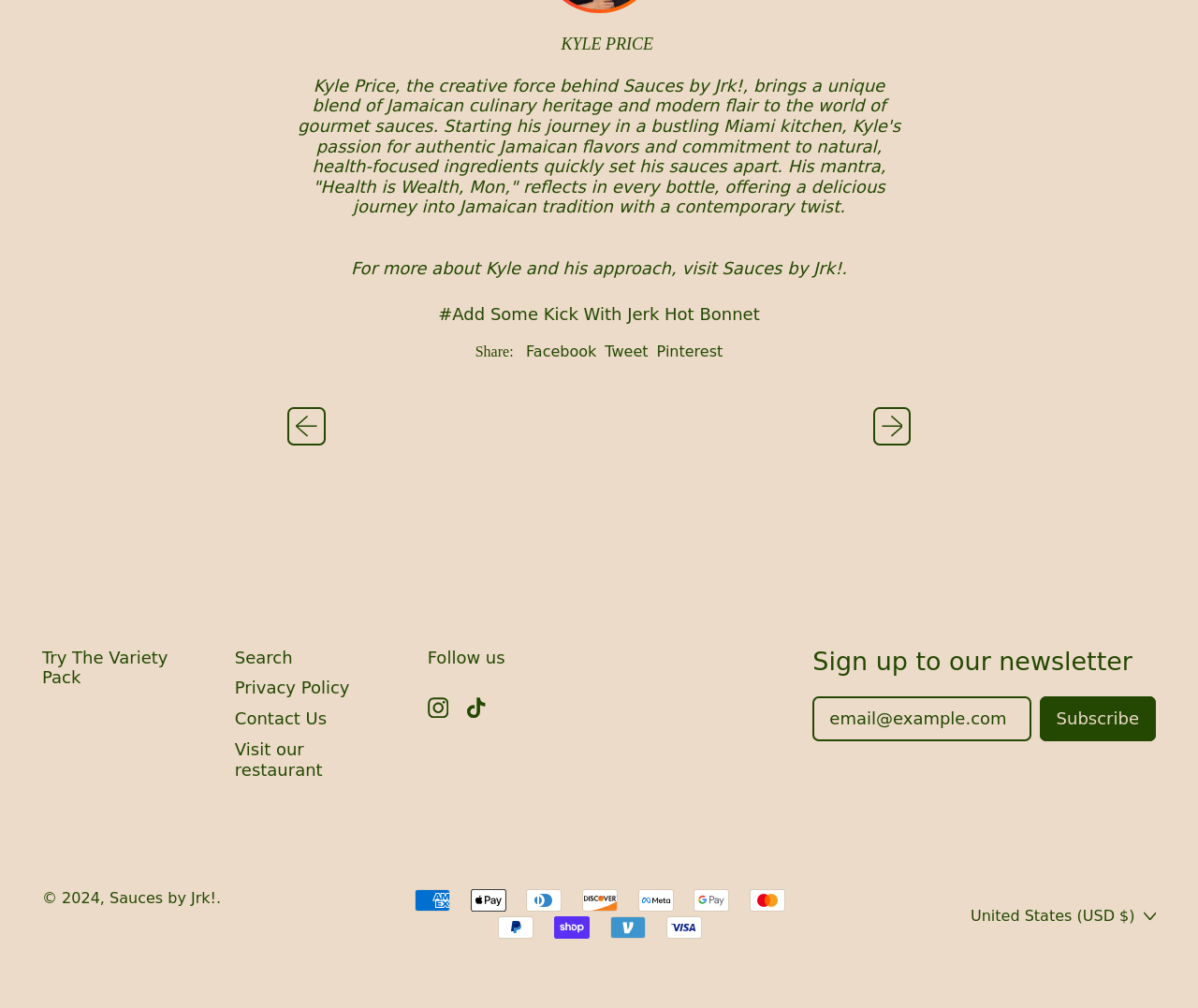Can you specify the bounding box coordinates for the region that should be clicked to fulfill this instruction: "Subscribe to the newsletter".

[0.868, 0.691, 0.965, 0.736]